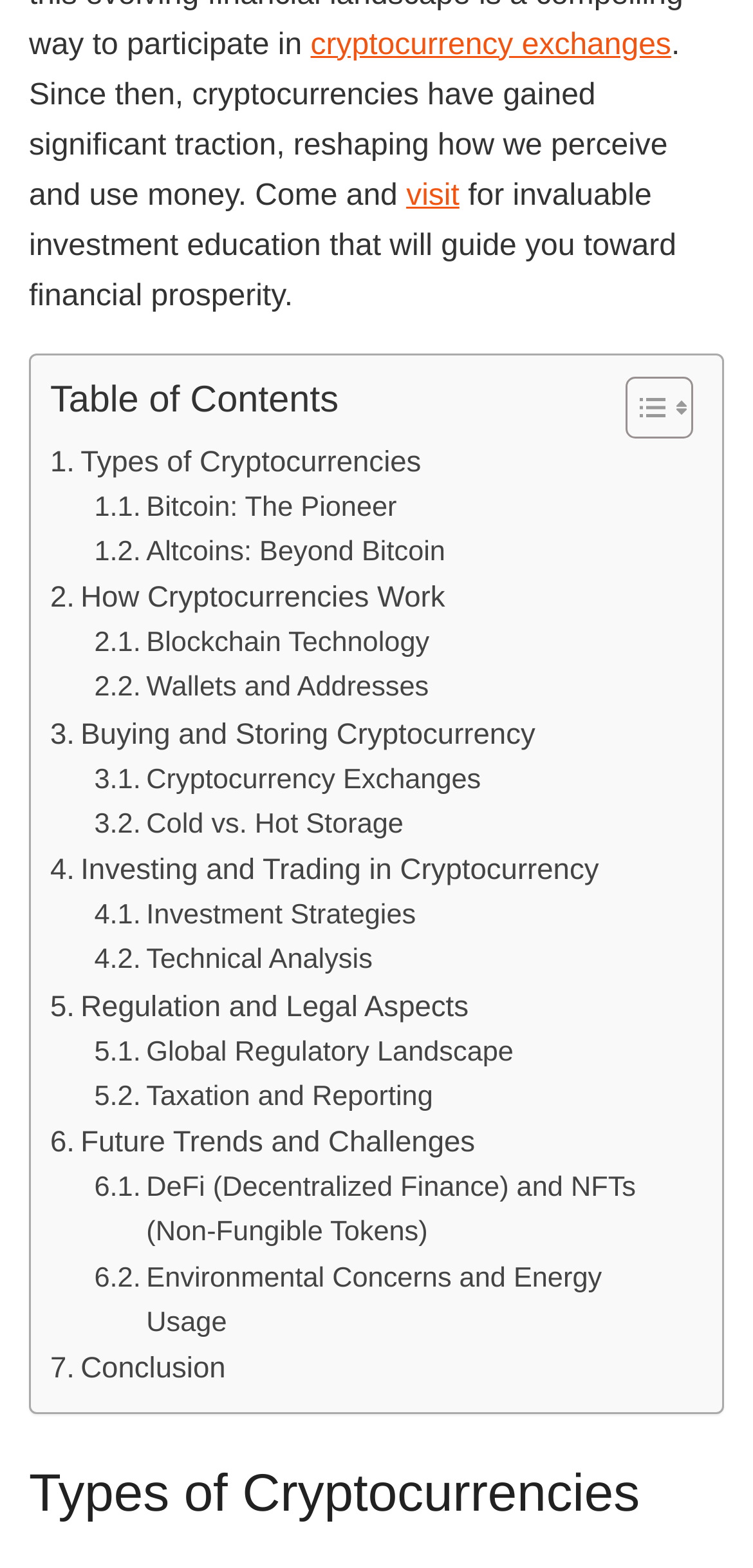Please locate the bounding box coordinates of the region I need to click to follow this instruction: "Explore 'DeFi (Decentralized Finance) and NFTs (Non-Fungible Tokens)'".

[0.125, 0.745, 0.908, 0.802]